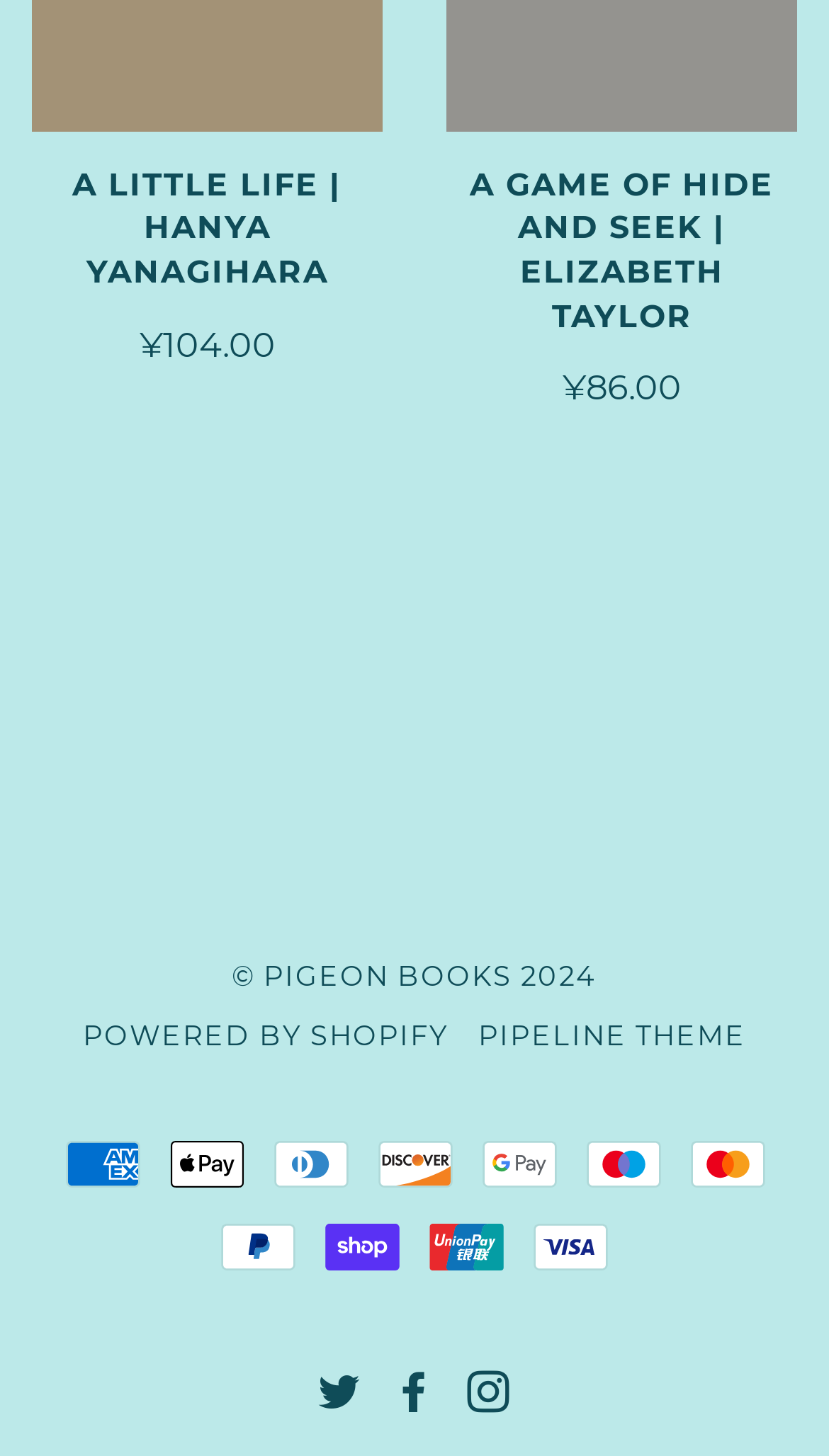Answer the question in a single word or phrase:
What payment methods are accepted?

Multiple